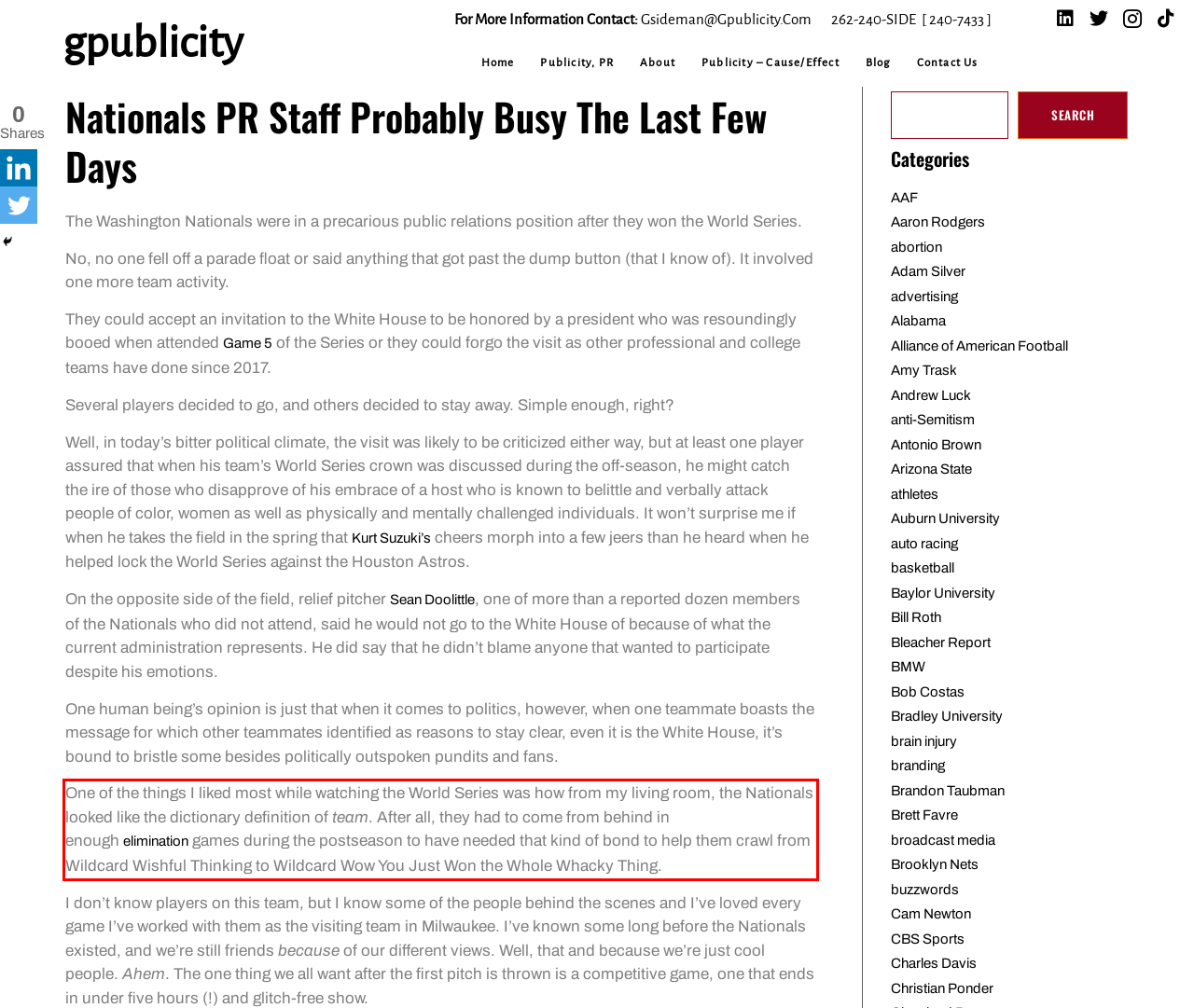You are provided with a screenshot of a webpage that includes a red bounding box. Extract and generate the text content found within the red bounding box.

One of the things I liked most while watching the World Series was how from my living room, the Nationals looked like the dictionary definition of team. After all, they had to come from behind in enough elimination games during the postseason to have needed that kind of bond to help them crawl from Wildcard Wishful Thinking to Wildcard Wow You Just Won the Whole Whacky Thing.